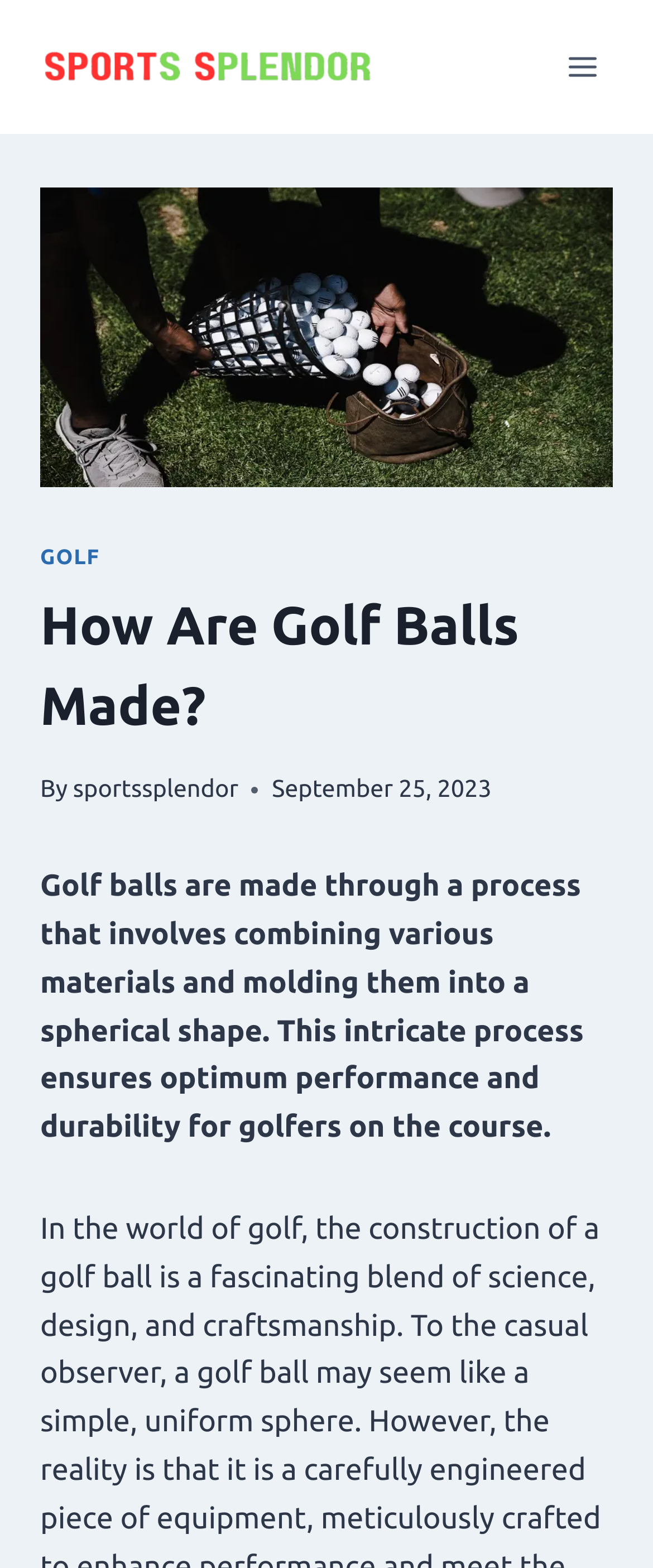Identify the bounding box coordinates for the UI element described as: "sportssplendor". The coordinates should be provided as four floats between 0 and 1: [left, top, right, bottom].

[0.112, 0.494, 0.365, 0.512]